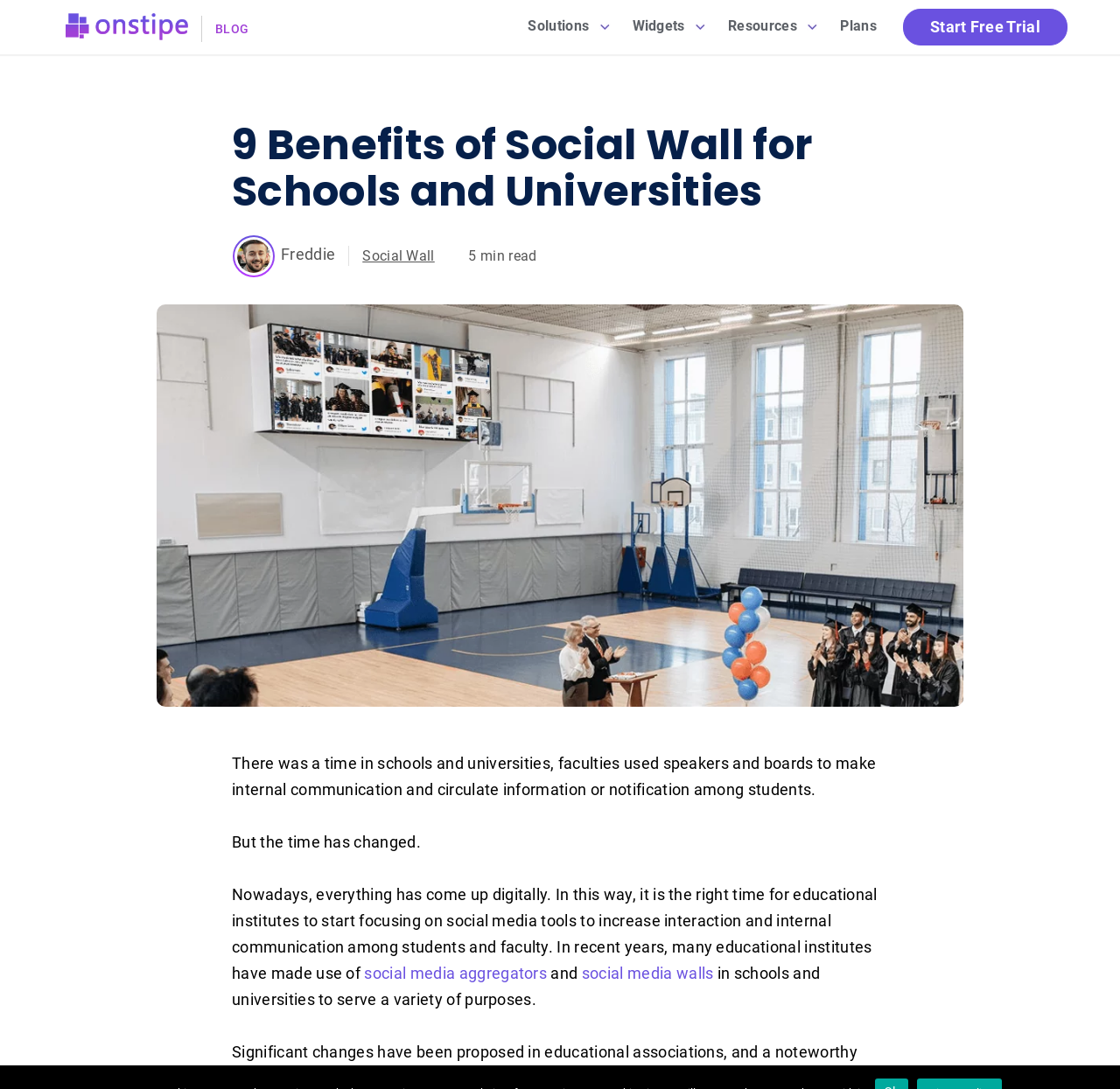Please pinpoint the bounding box coordinates for the region I should click to adhere to this instruction: "Learn about 'Social Wall'".

[0.685, 0.982, 0.752, 0.999]